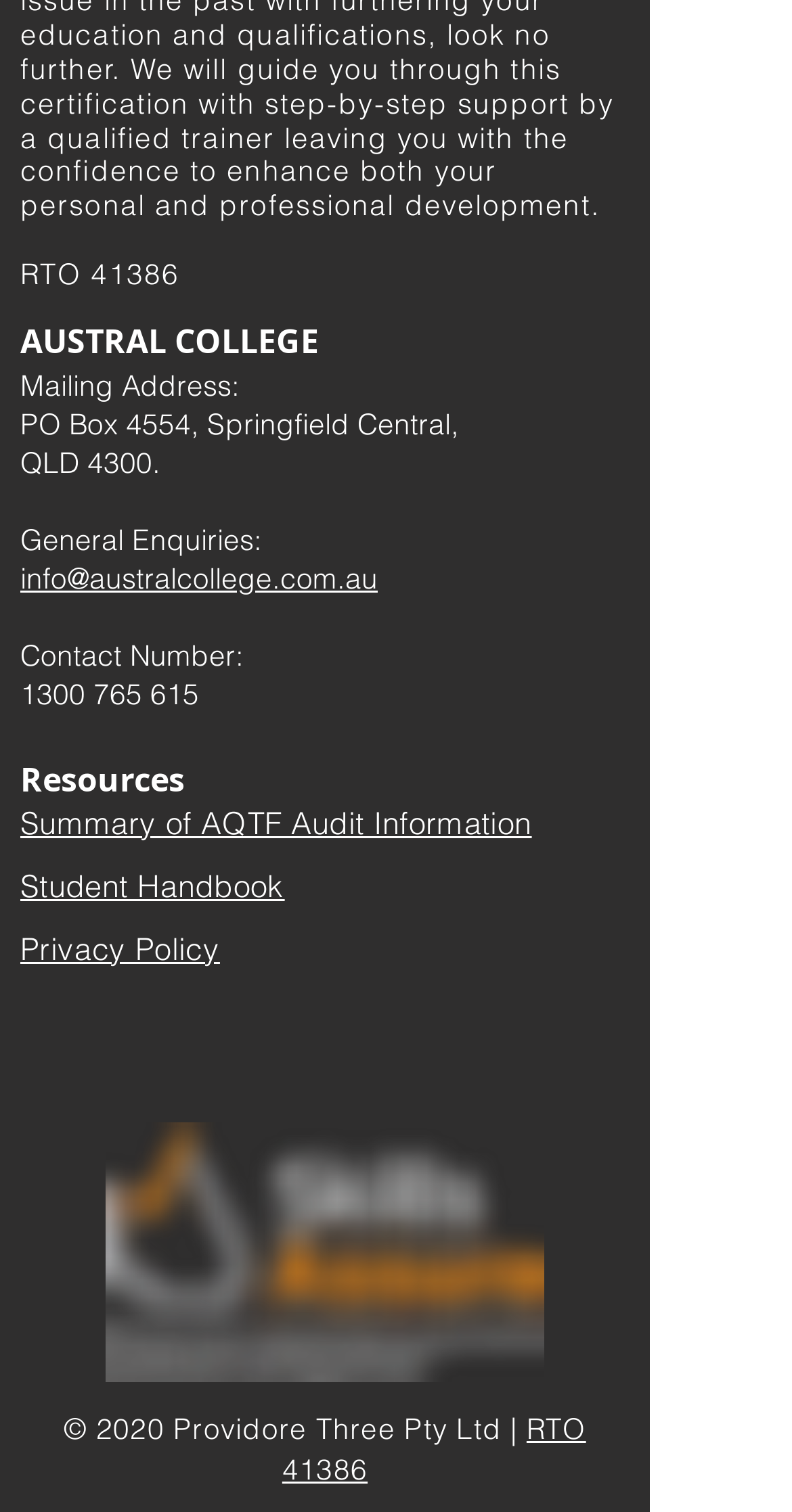Please provide a comprehensive response to the question based on the details in the image: What is the name of the college?

I found the name of the college by looking at the heading element at the top of the page, which is 'AUSTRAL COLLEGE'.